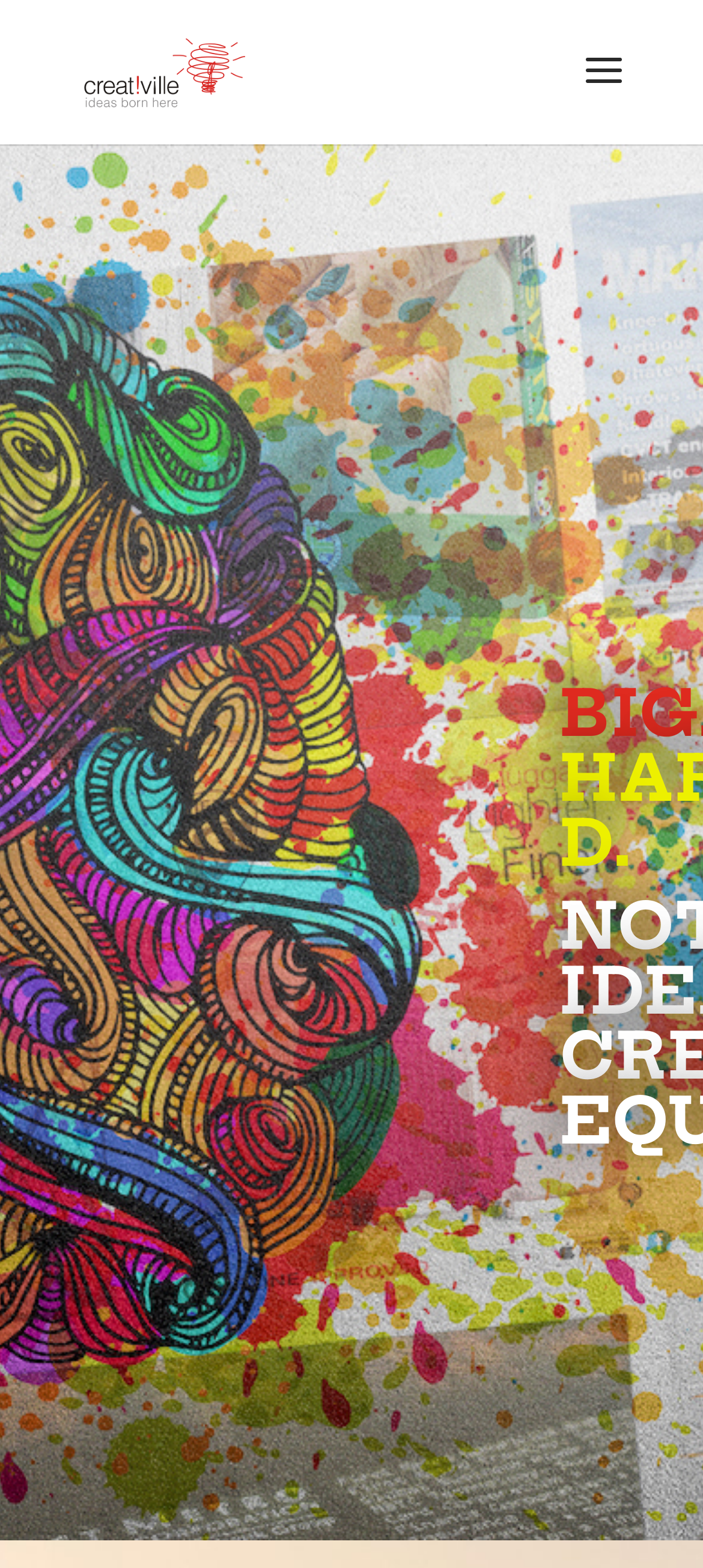Can you find and generate the webpage's heading?

BIG. BRIGHT. HAREBRAINED.